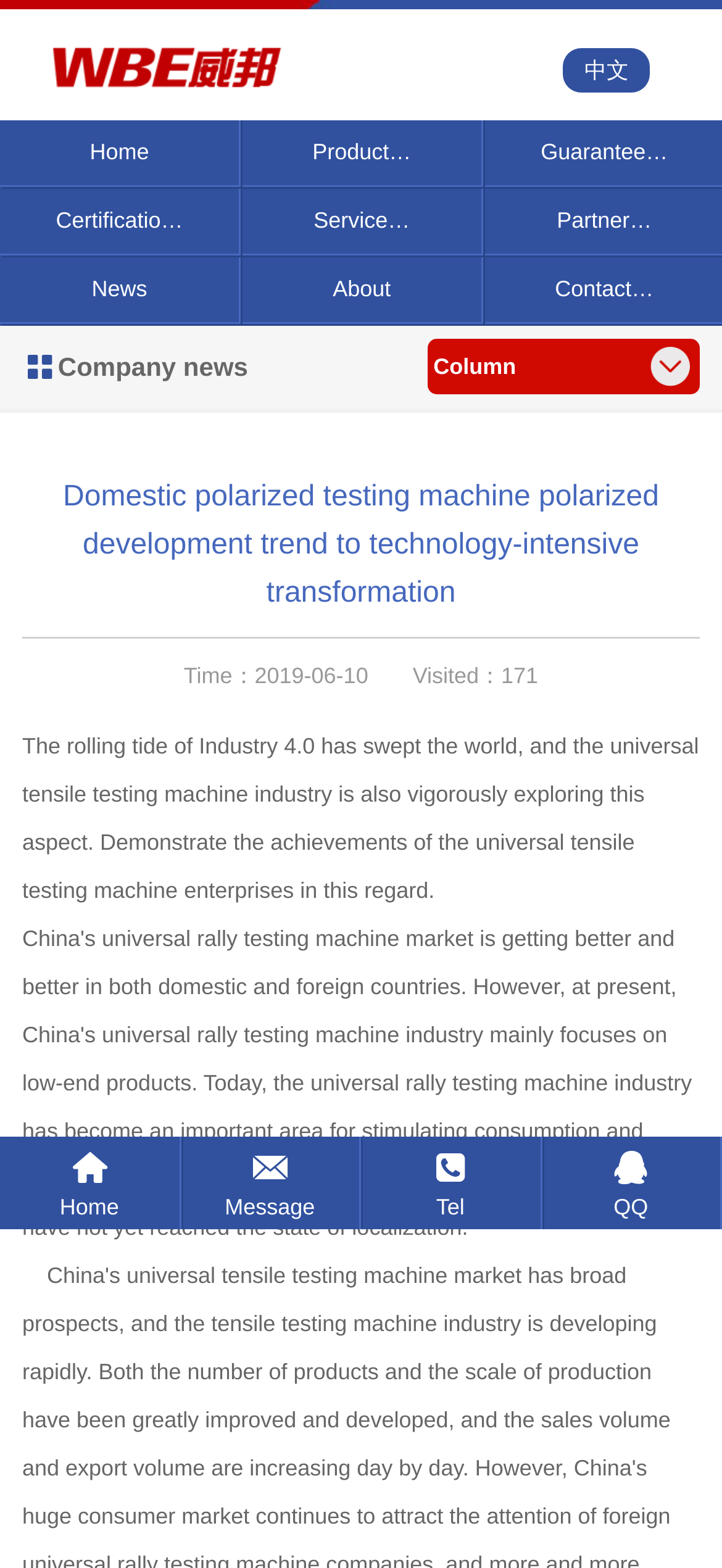What are the contact methods provided?
Ensure your answer is thorough and detailed.

The contact methods can be found at the bottom of the webpage, where there are four links: 'Home', 'Message', 'Tel', and 'QQ', which suggest that the company can be contacted through these methods.